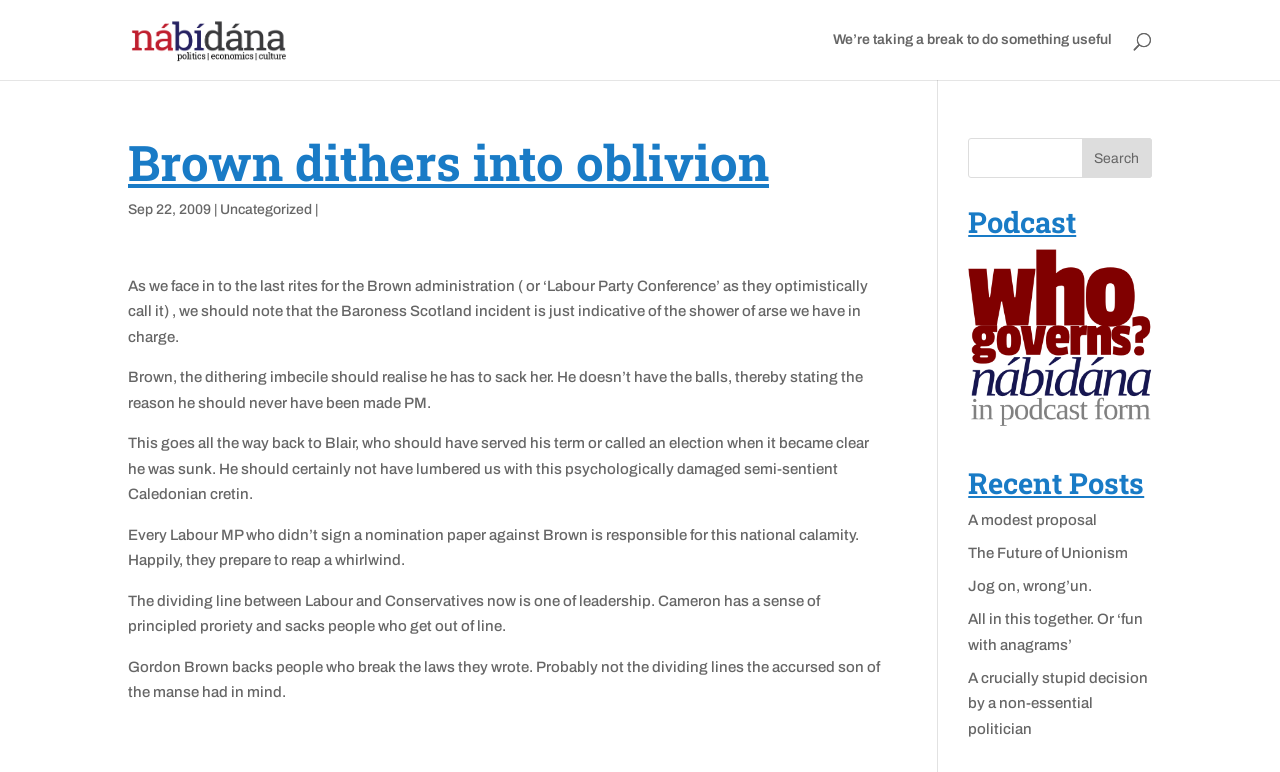Give a one-word or short phrase answer to the question: 
How many links are there in the 'Recent Posts' section?

4